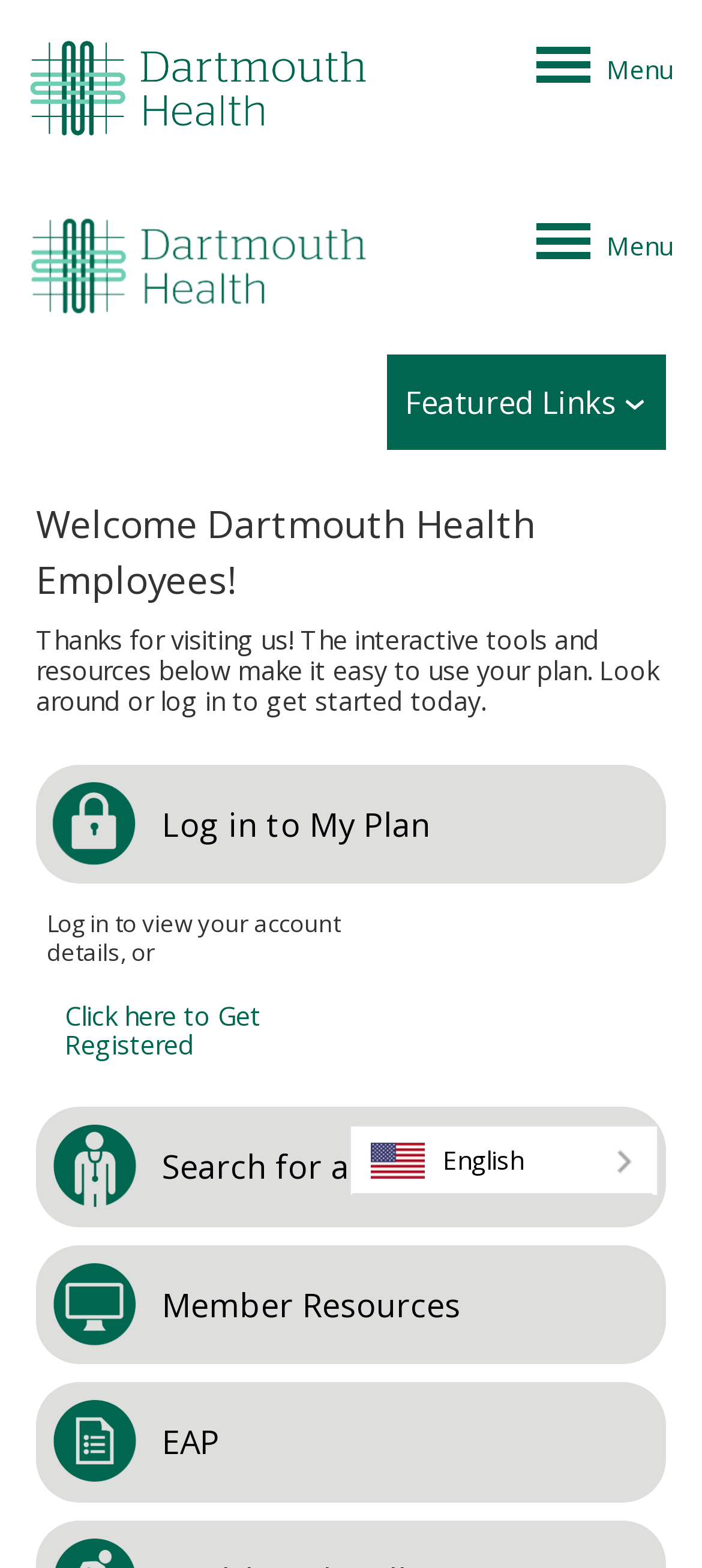What is the purpose of the 'Log in to My Plan' button? Look at the image and give a one-word or short phrase answer.

To view account details